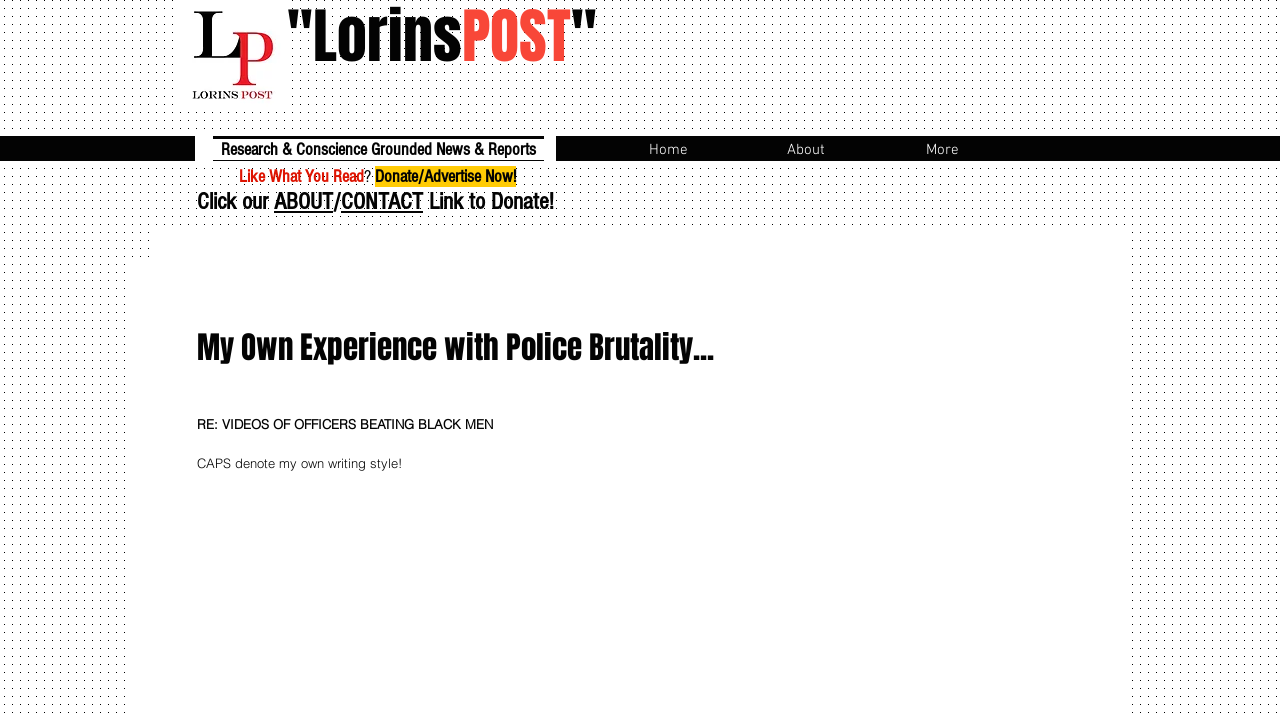Using the information in the image, could you please answer the following question in detail:
What type of experience does the author have?

The author of the webpage has a personal experience with police brutality, as indicated by the heading 'My Own Experience with Police Brutality...' at the top of the webpage.